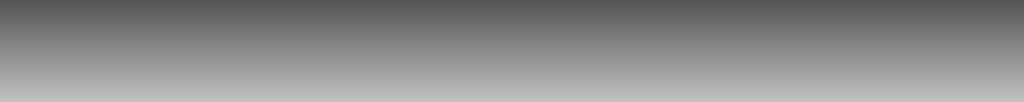Provide a one-word or one-phrase answer to the question:
How many organizations are mentioned in the image?

At least 4